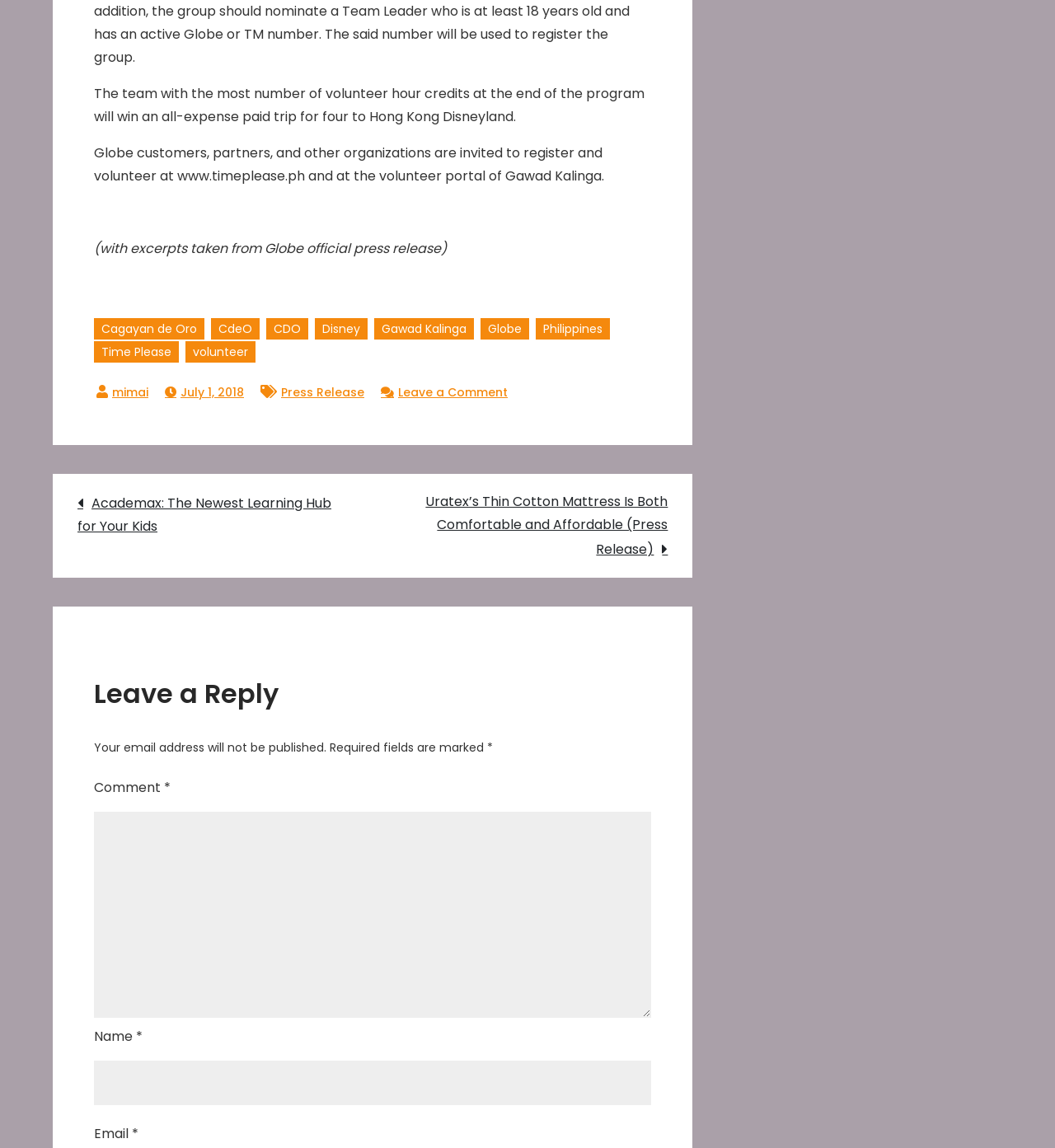Locate the bounding box coordinates of the clickable area needed to fulfill the instruction: "Click on the link to Gawad Kalinga".

[0.355, 0.277, 0.449, 0.296]